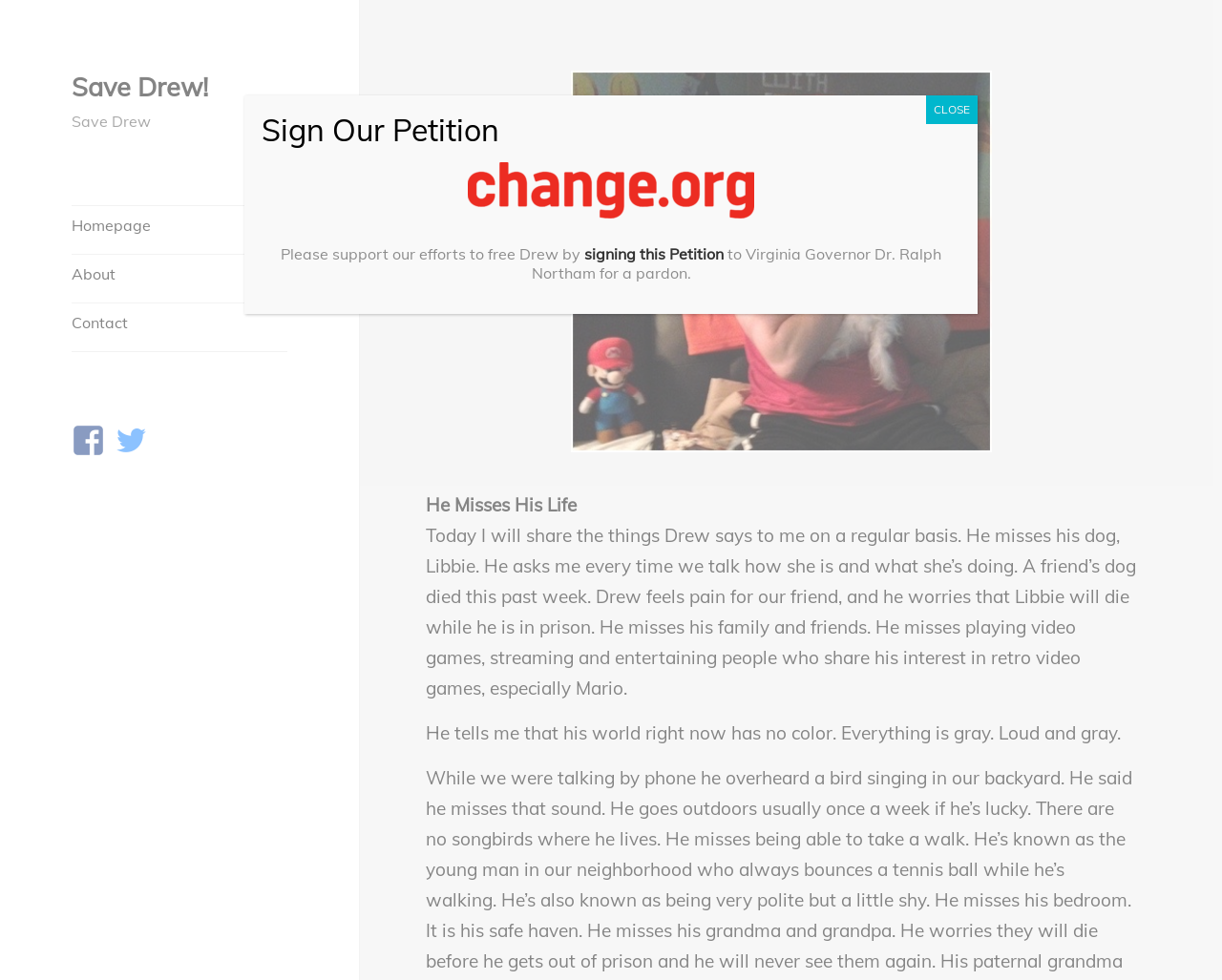Find the bounding box coordinates of the area to click in order to follow the instruction: "Visit the Facebook page".

[0.059, 0.432, 0.096, 0.479]